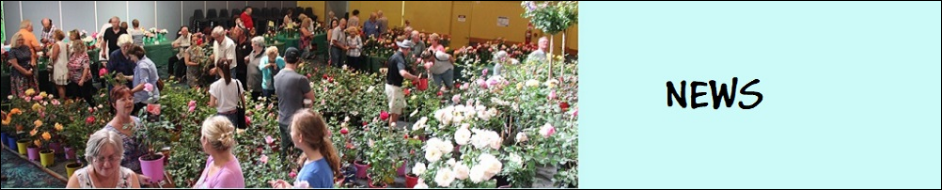Identify and describe all the elements present in the image.

The image captures a vibrant scene at a flower show, bustling with attendees engaging with a stunning array of roses in colorful pots. The setting appears lively, with many individuals examining the flowers, likely discussing their varieties and care. In the foreground, a few individuals are prominently featured, with one woman smiling at the camera, creating a warm and inviting atmosphere. The backdrop showcases lush greenery and blossoms, indicative of a successful floral event. On the right, the word "NEWS" is prominently displayed, perhaps indicating this is a recent highlight or update related to the Queensland Council of Garden Clubs. The overall mood reflects a celebration of gardening and community involvement.